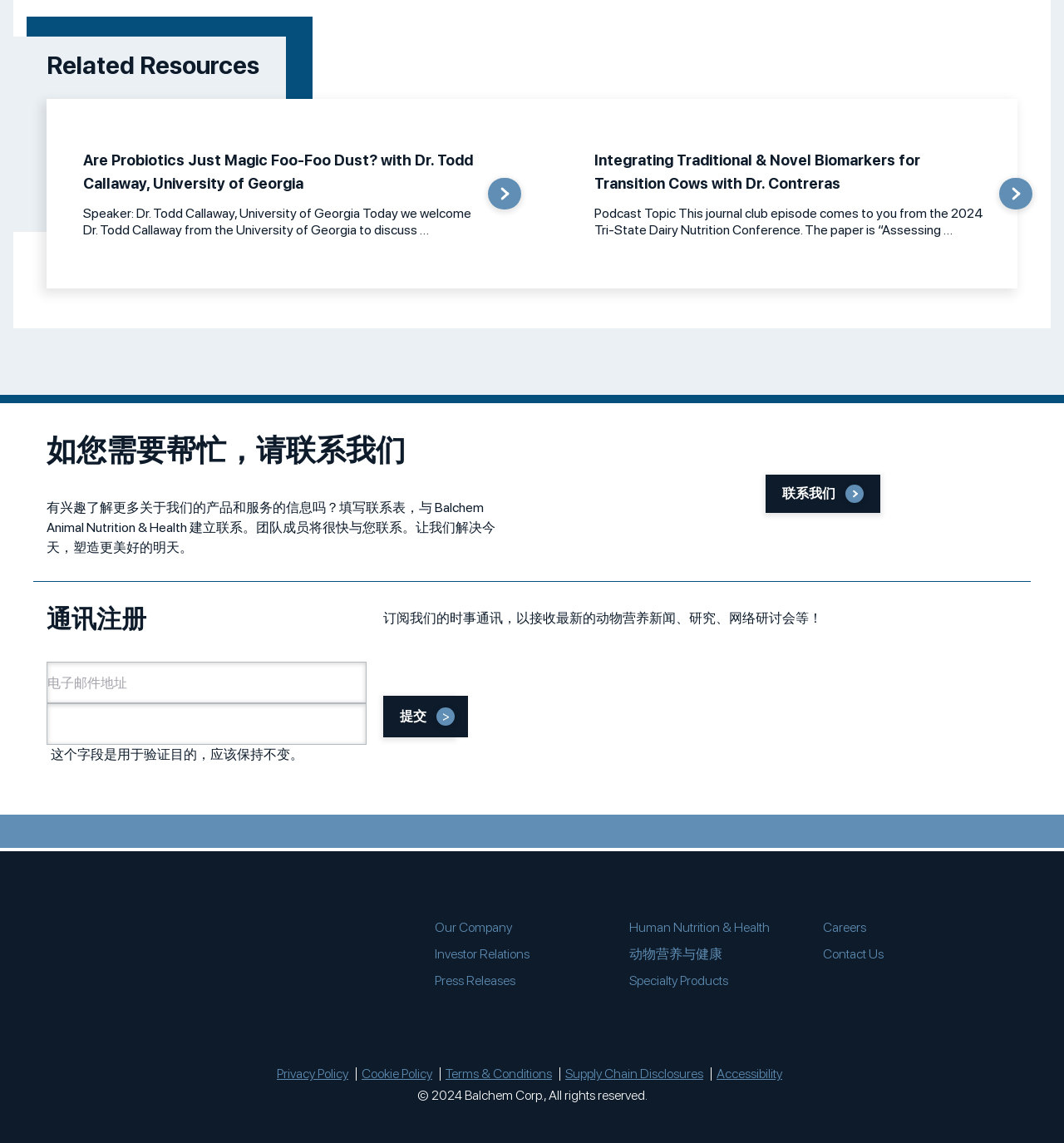Please determine the bounding box coordinates for the UI element described as: "packers and movers miyapur".

None